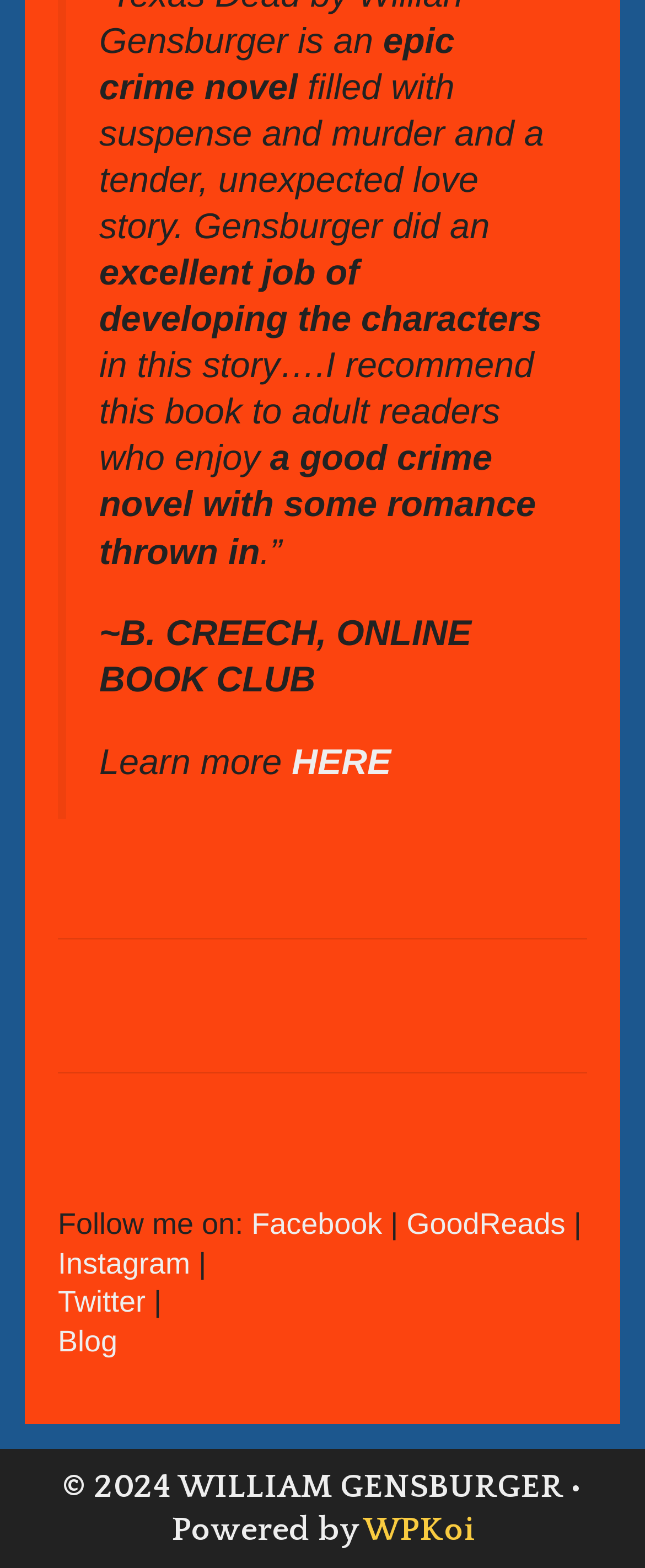Find the bounding box coordinates of the element's region that should be clicked in order to follow the given instruction: "Learn more about the book". The coordinates should consist of four float numbers between 0 and 1, i.e., [left, top, right, bottom].

[0.154, 0.472, 0.452, 0.499]